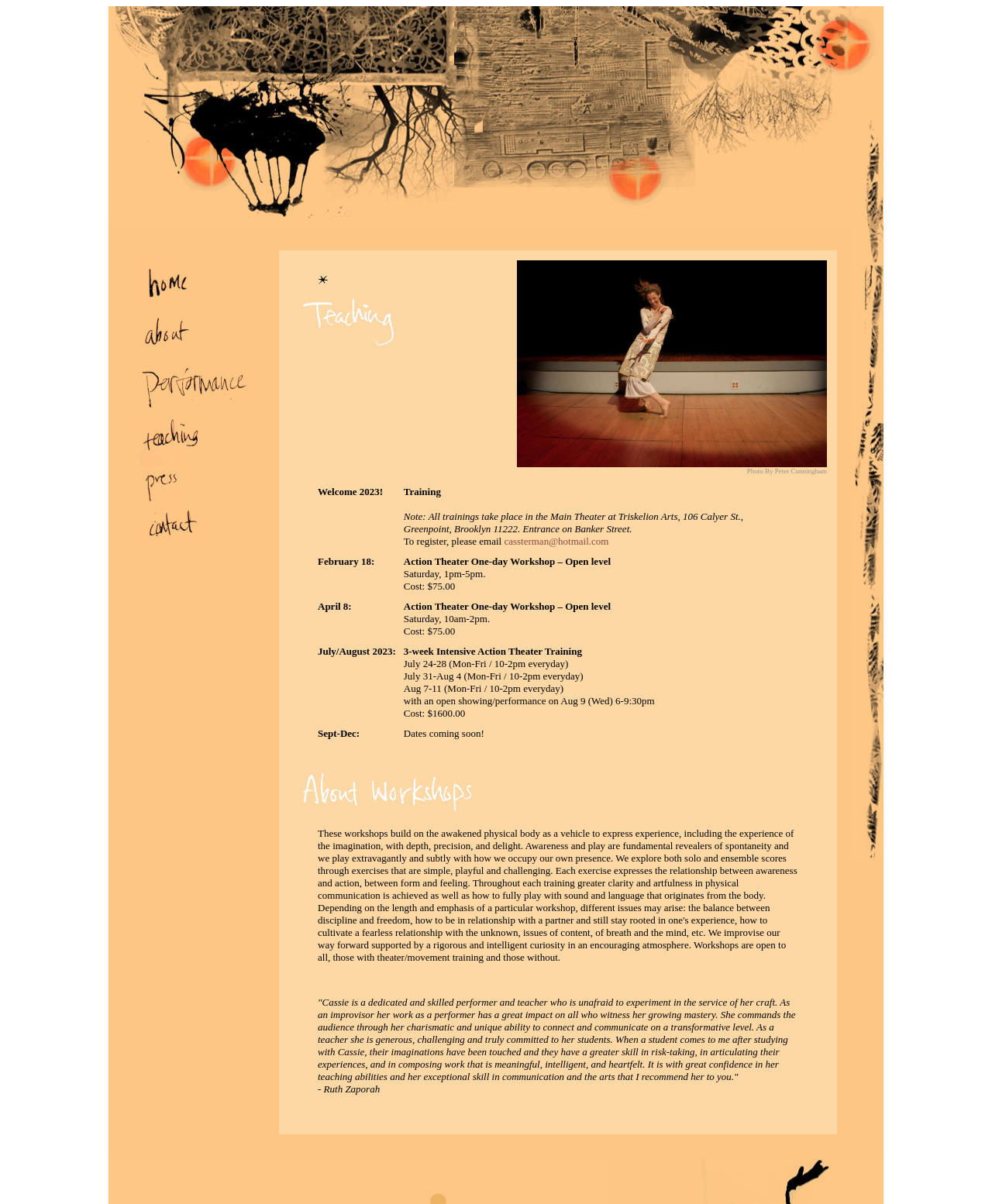Please locate the bounding box coordinates of the element that needs to be clicked to achieve the following instruction: "View the photo by Peter Cunningham". The coordinates should be four float numbers between 0 and 1, i.e., [left, top, right, bottom].

[0.521, 0.216, 0.834, 0.388]